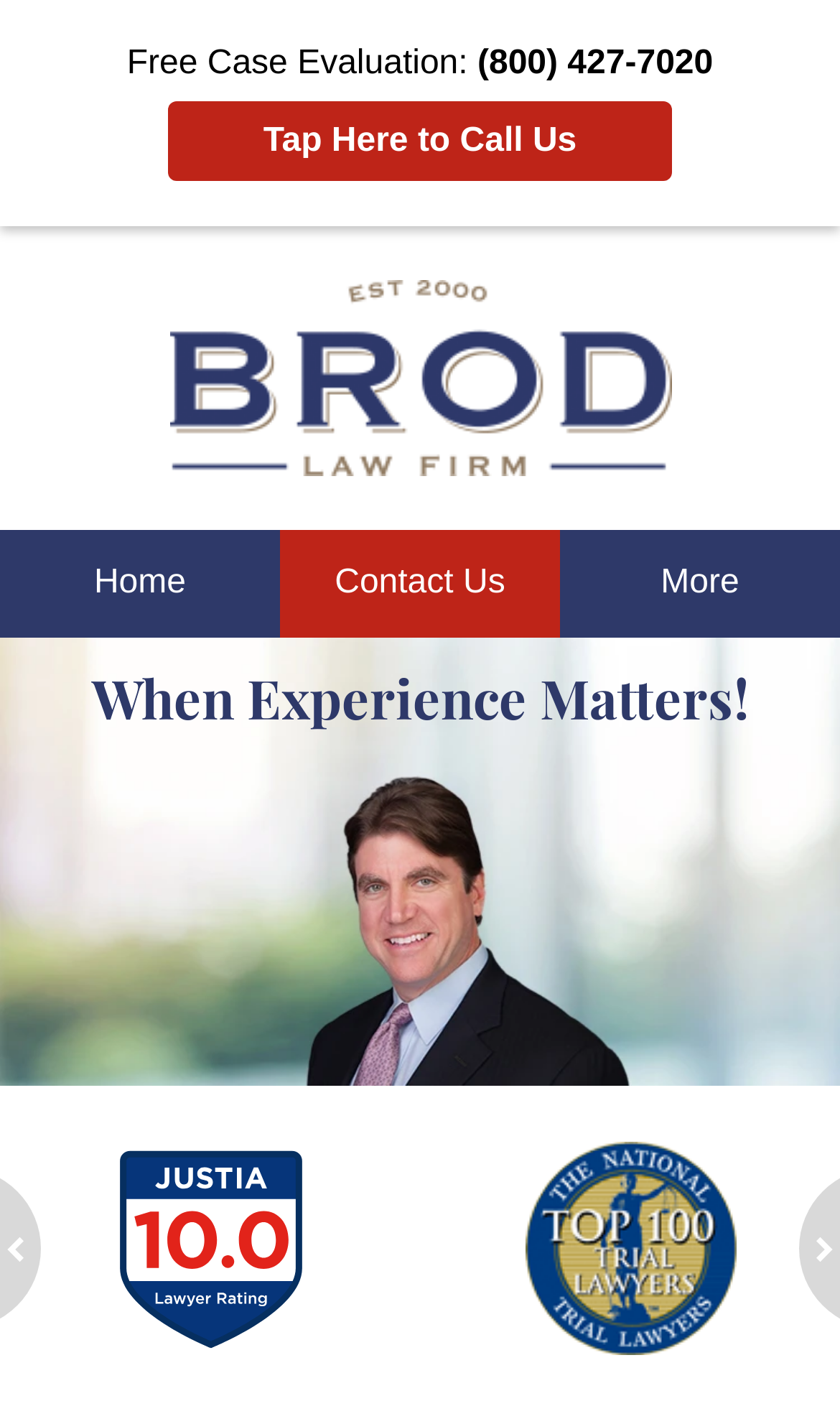Provide the bounding box coordinates of the HTML element described by the text: "aria-label="Open Search Bar"".

None